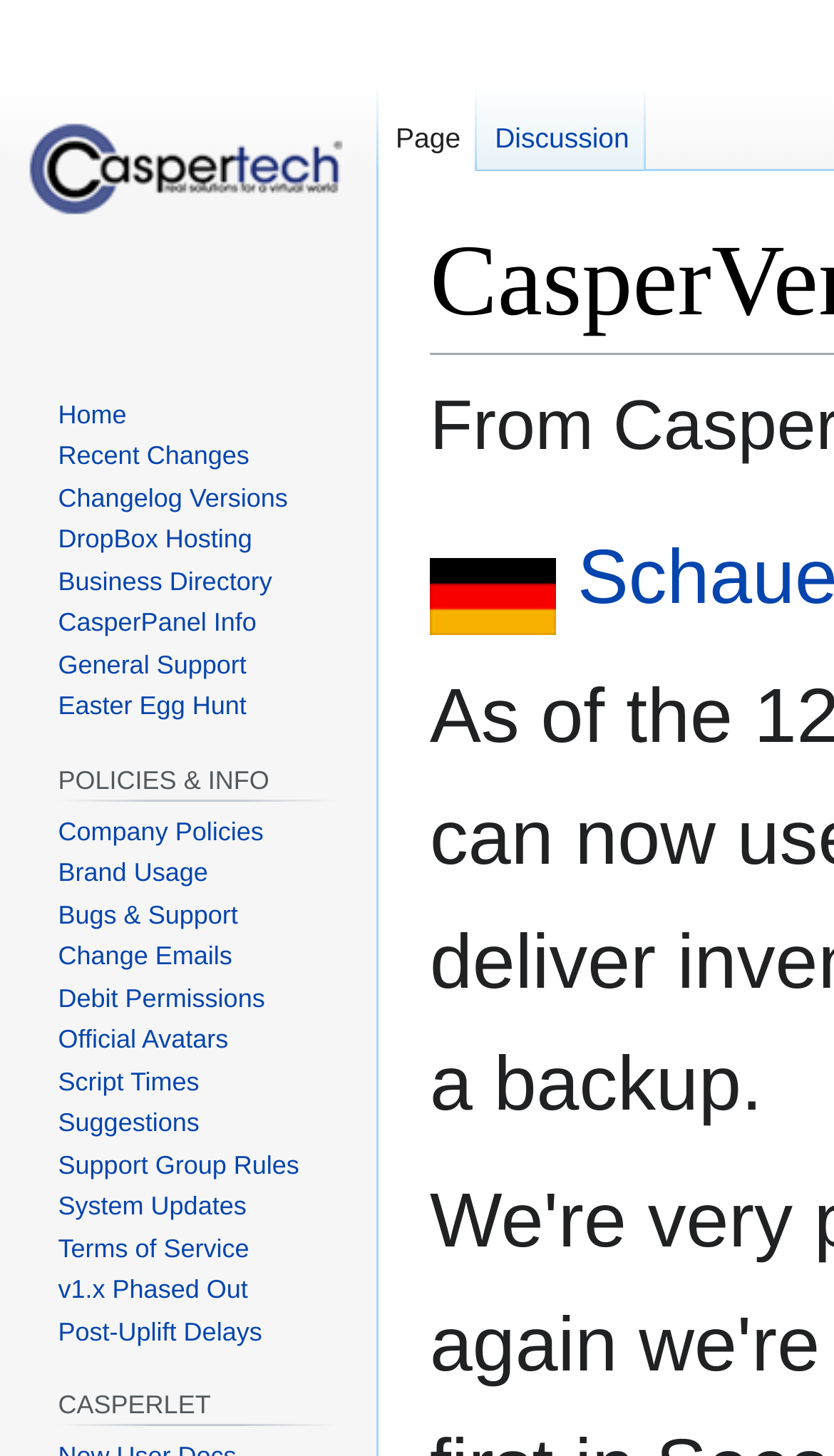Describe all visible elements and their arrangement on the webpage.

This webpage is about CasperVend 2/Bot Delivery on the CasperTech Wiki. At the top, there are two links, "Jump to navigation" and "Jump to search", positioned side by side. Below them, there is a link with an accompanying image. 

On the left side, there is a navigation menu with two sections: "Namespaces" and "Navigation". The "Namespaces" section has two links, "Page" and "Discussion". The "Navigation" section has nine links, including "Home", "Recent Changes", and "General Support", among others. 

Below the navigation menu, there is a link "Visit the main page" that spans almost half of the page width. 

On the right side, there is another navigation menu with two sections: "POLICIES & INFO" and "CASPERLET". The "POLICIES & INFO" section has a heading and 14 links, including "Company Policies", "Brand Usage", and "Terms of Service", among others. The "CASPERLET" section has a heading only.